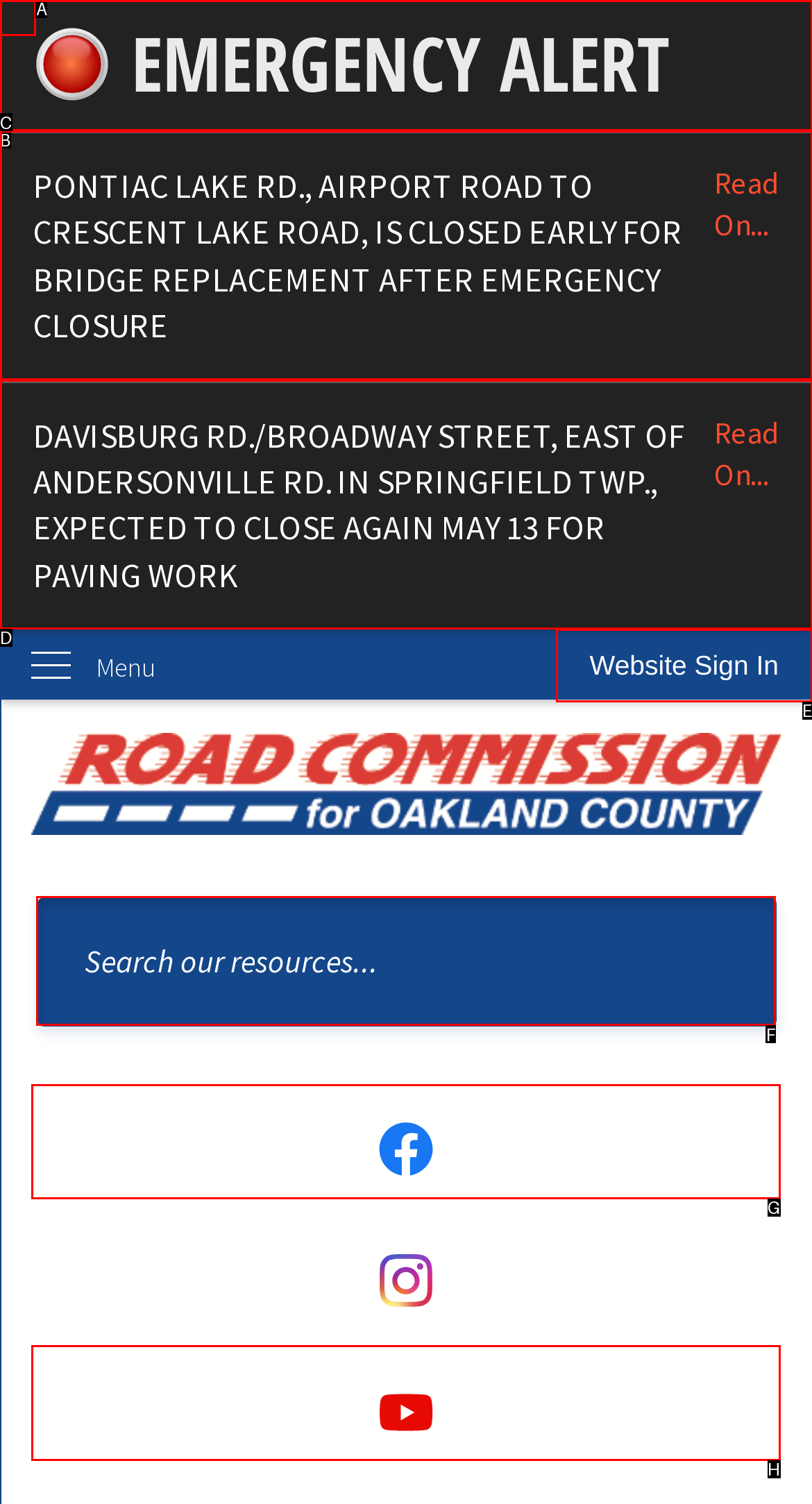Indicate which lettered UI element to click to fulfill the following task: Go to Facebook page
Provide the letter of the correct option.

G